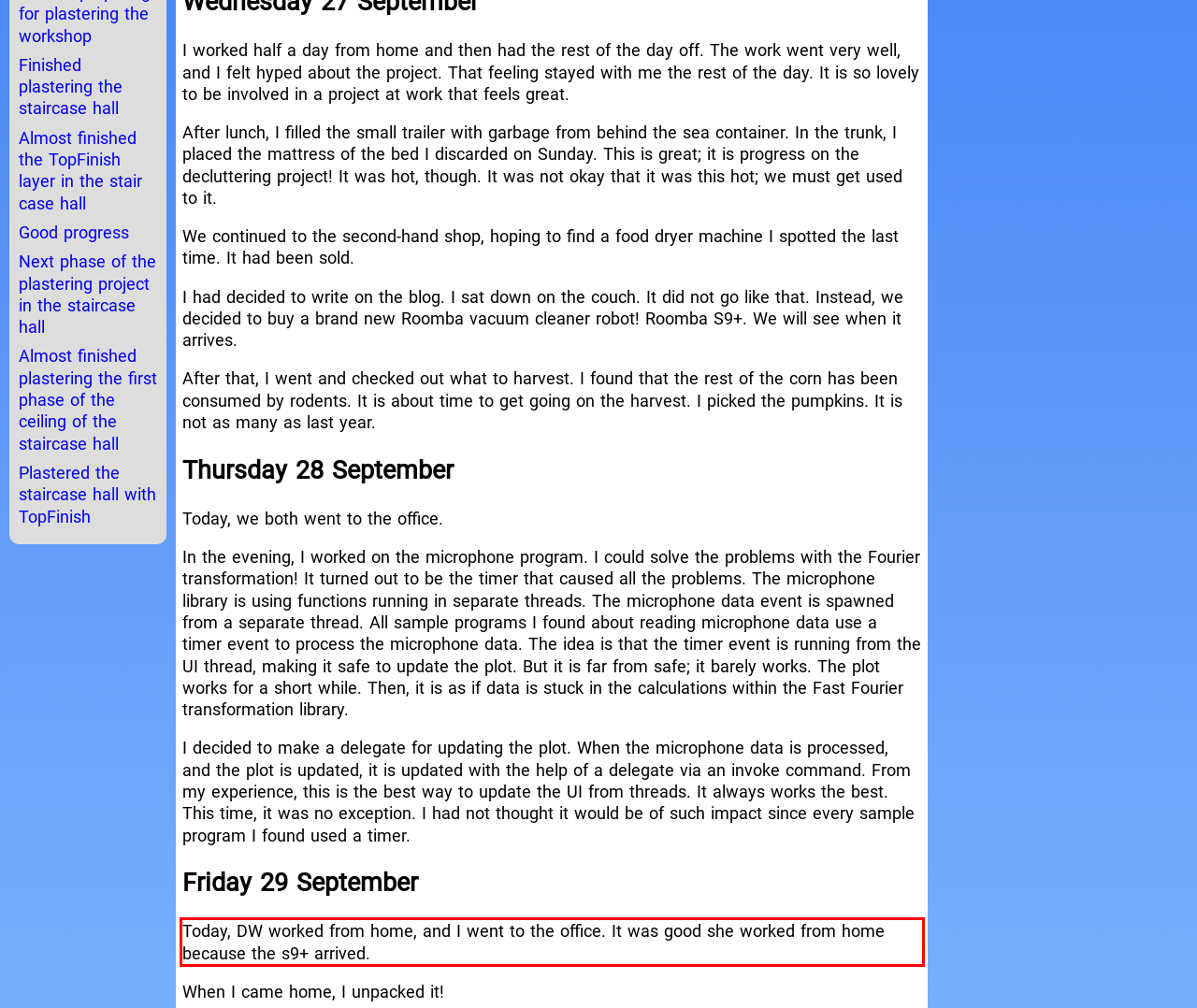The screenshot provided shows a webpage with a red bounding box. Apply OCR to the text within this red bounding box and provide the extracted content.

Today, DW worked from home, and I went to the office. It was good she worked from home because the s9+ arrived.